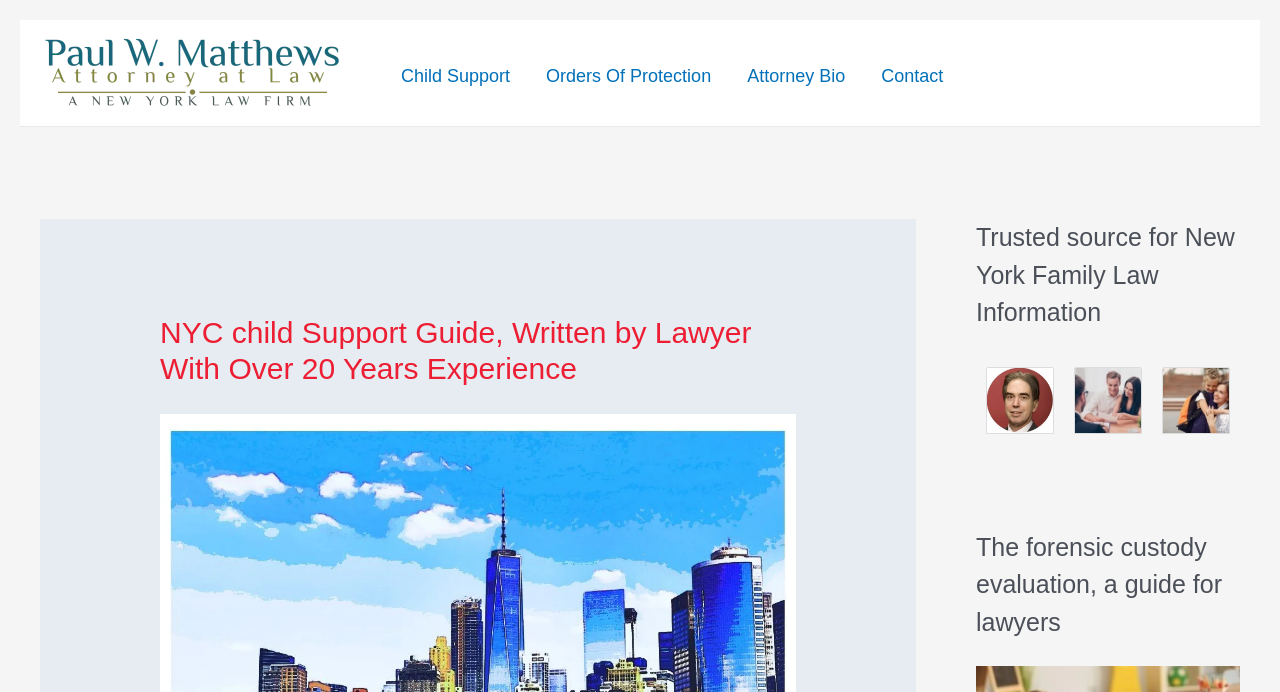Identify the bounding box coordinates of the element that should be clicked to fulfill this task: "View picture of Paul W Matthews". The coordinates should be provided as four float numbers between 0 and 1, i.e., [left, top, right, bottom].

[0.771, 0.564, 0.823, 0.591]